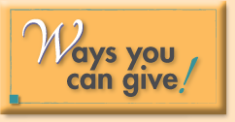What is the purpose of the button?
Please use the visual content to give a single word or phrase answer.

Call to action